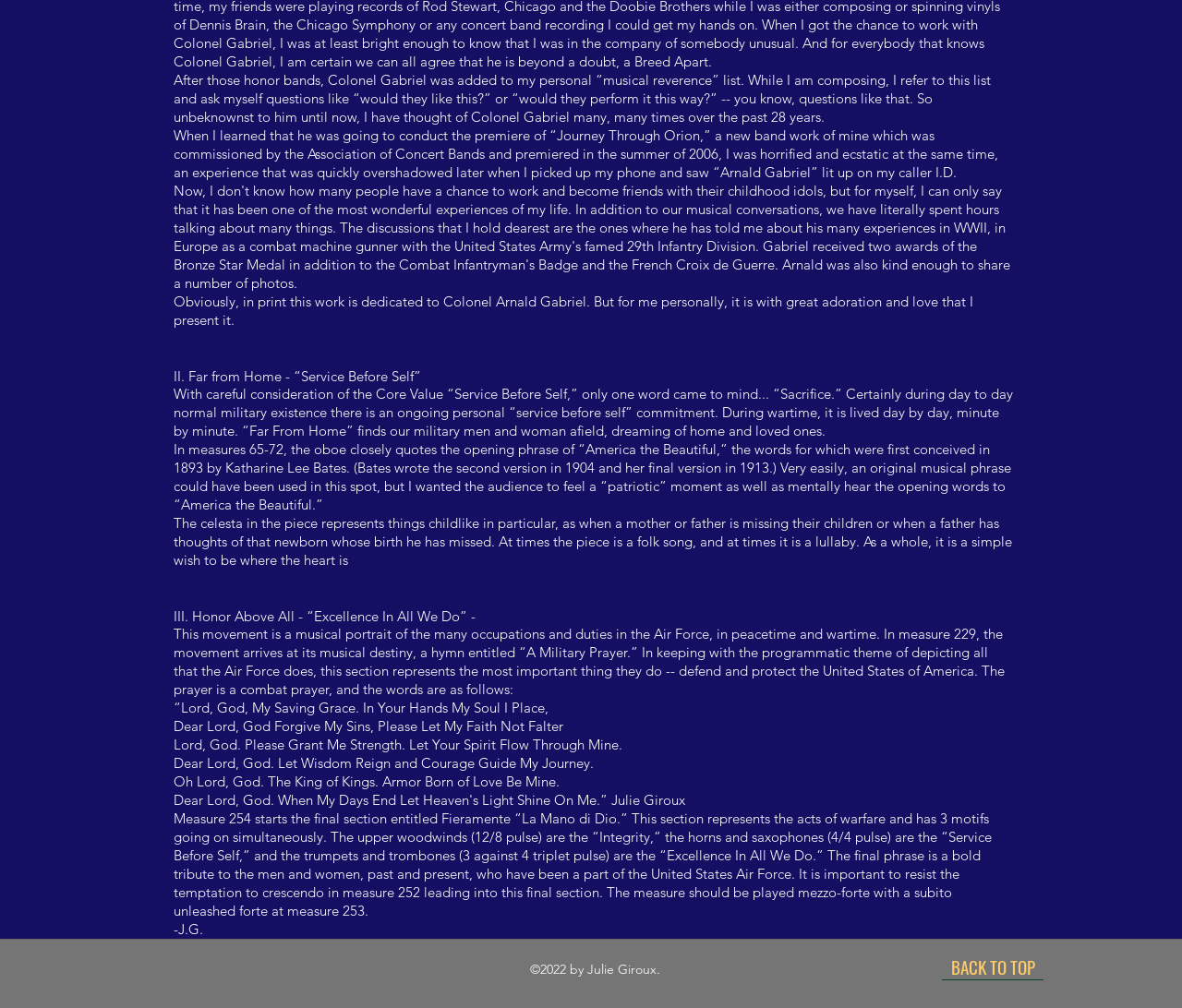What is the name of the hymn in the third movement?
Answer the question based on the image using a single word or a brief phrase.

A Military Prayer